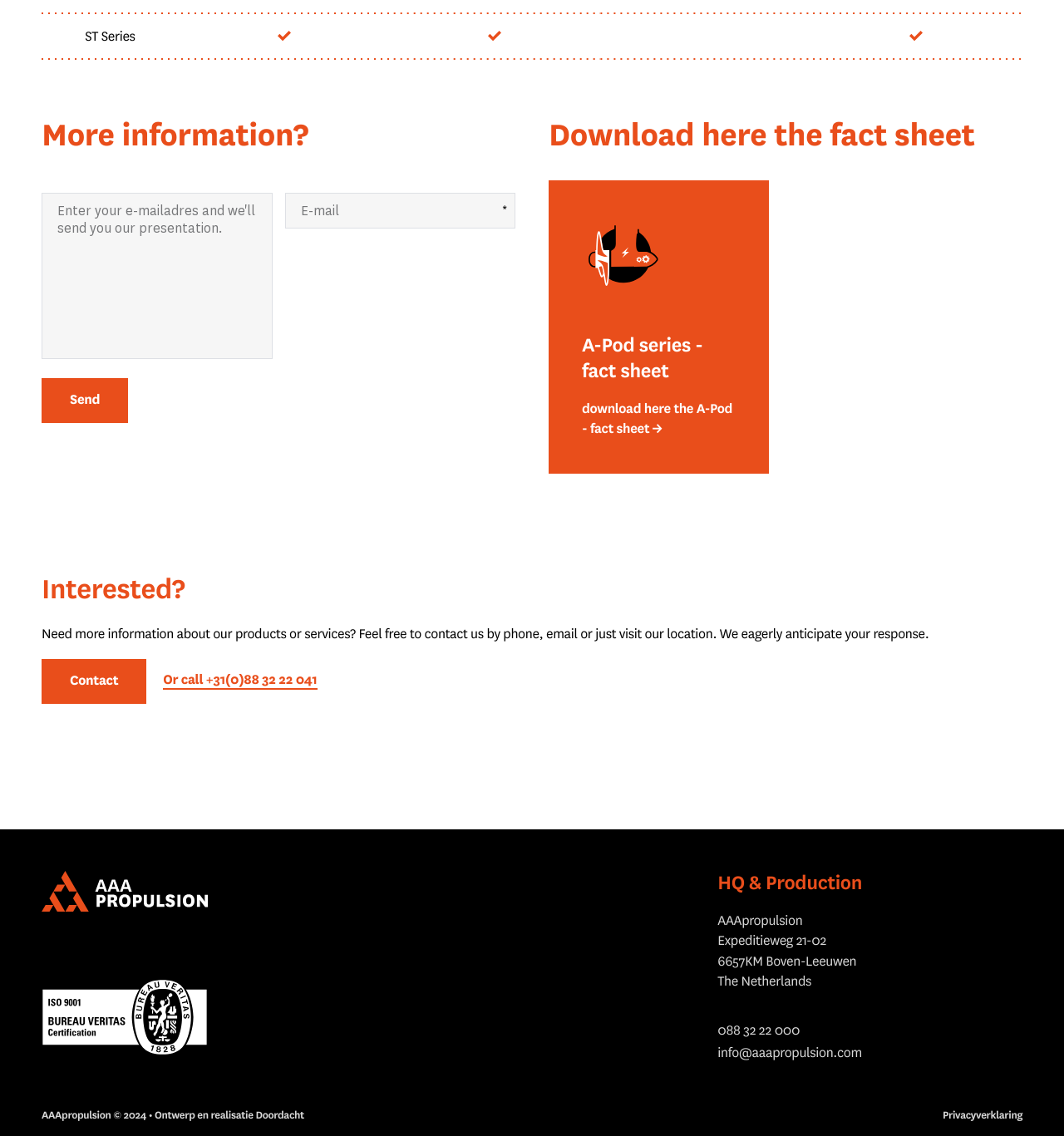Find the bounding box coordinates of the element to click in order to complete this instruction: "Check the image". The bounding box coordinates must be four float numbers between 0 and 1, denoted as [left, top, right, bottom].

[0.547, 0.188, 0.625, 0.261]